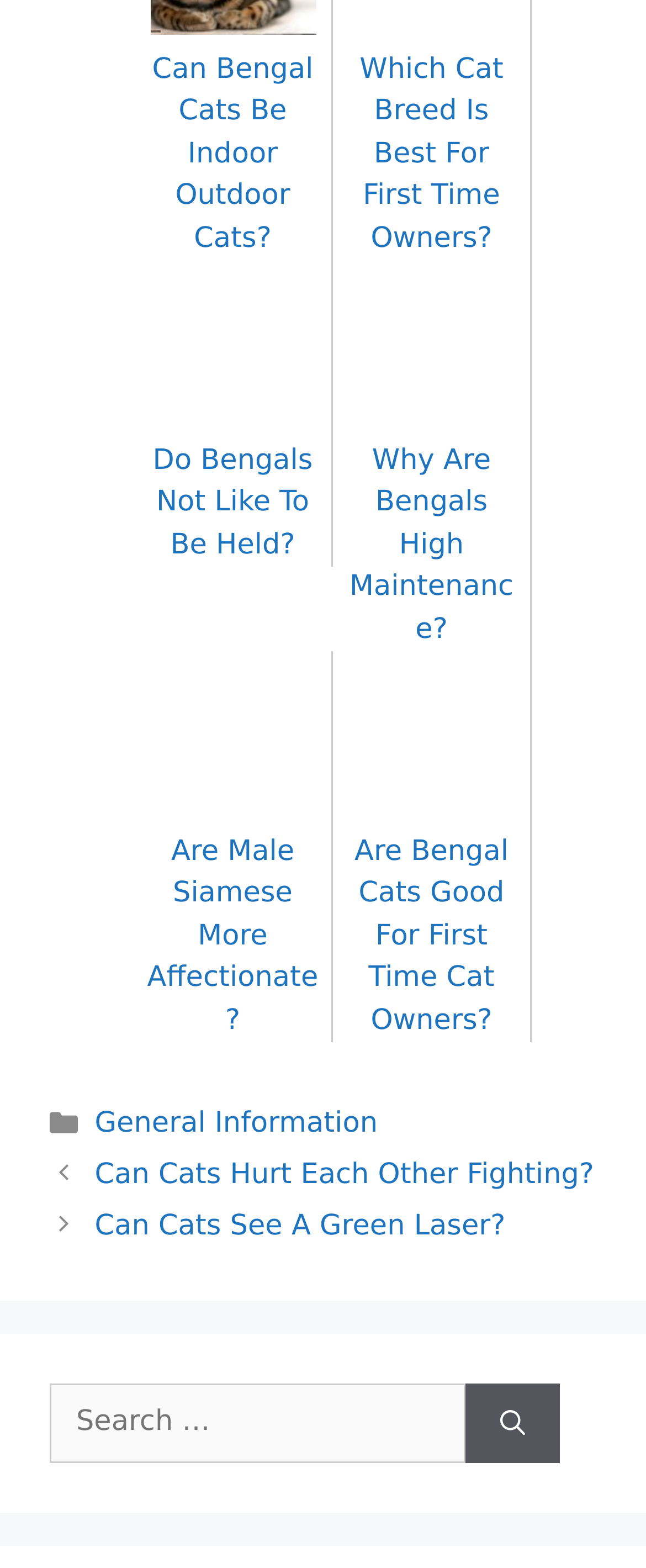How many images are present on the webpage?
Please interpret the details in the image and answer the question thoroughly.

There are four images present on the webpage, each associated with a link. The images are present alongside the links 'Do Bengals Not Like To Be Held', 'Why Are Bengals High Maintenance', 'Are Male Siamese More Affectionate', and 'Are Bengal Cats Good For First Time Cat Owners'.